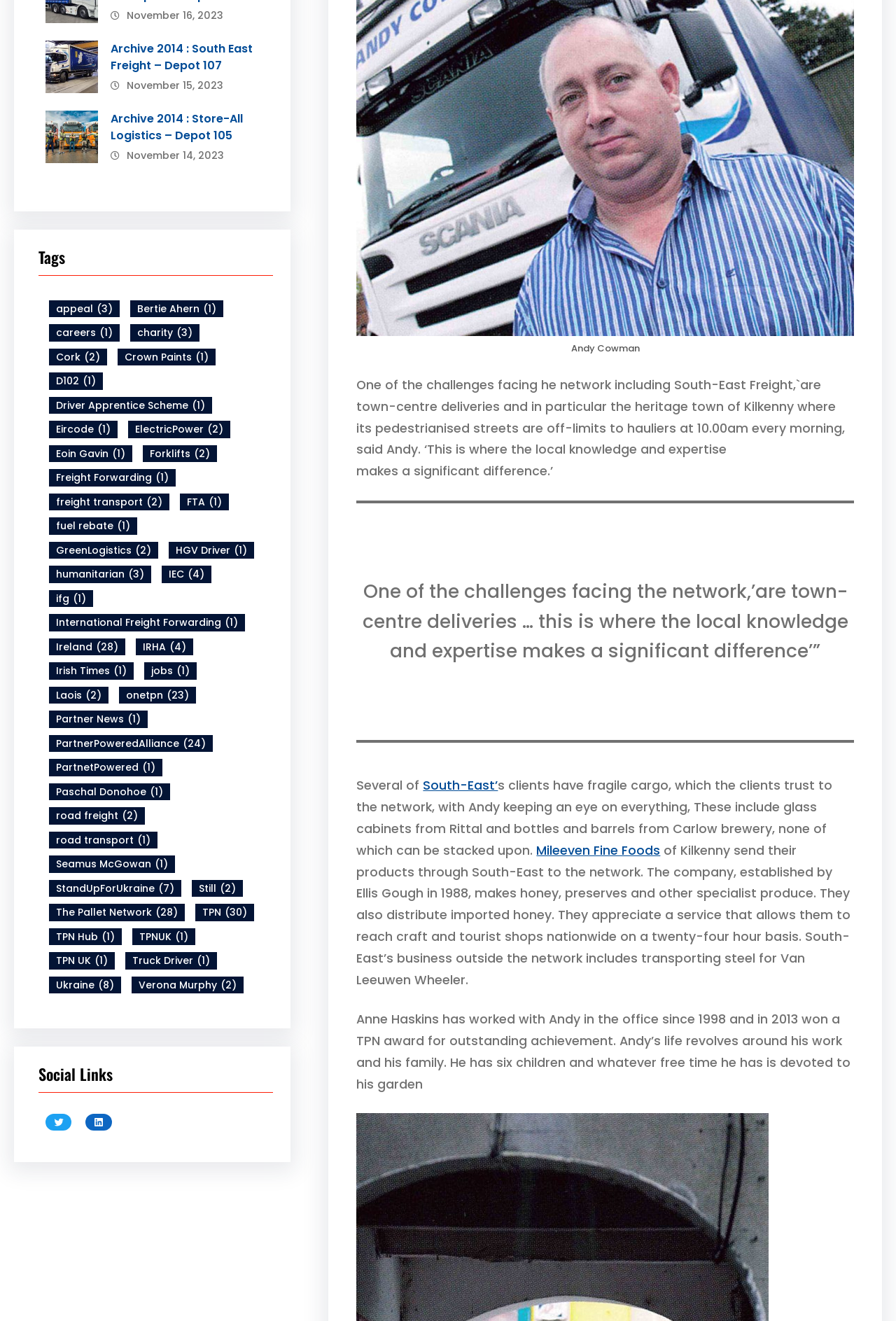Please identify the bounding box coordinates of the area that needs to be clicked to fulfill the following instruction: "Click on the 'Tags' heading."

[0.043, 0.187, 0.305, 0.203]